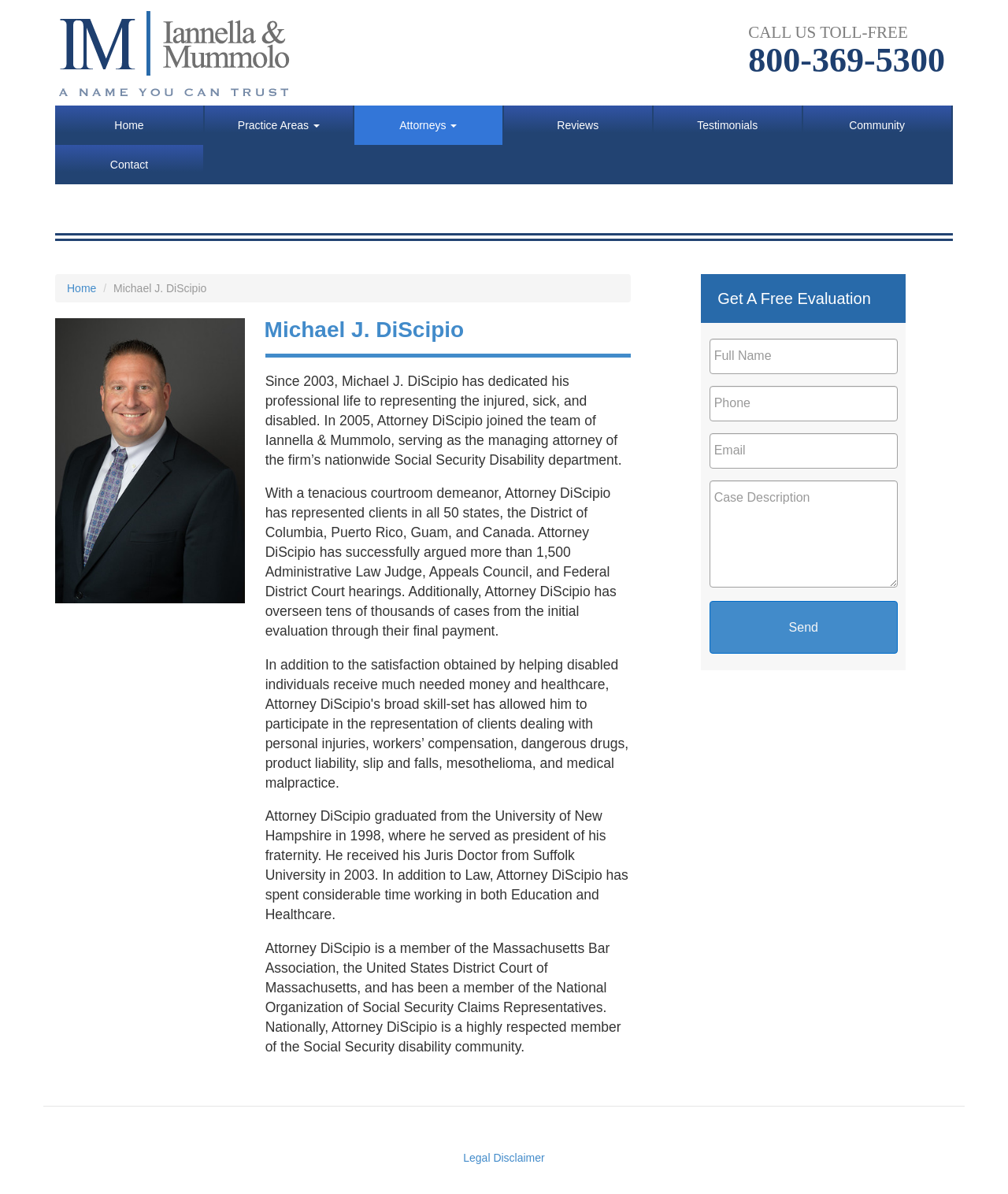Generate a comprehensive description of the contents of the webpage.

The webpage is about Michael J. DiScipio, an attorney who has dedicated his professional life to representing the injured, sick, and disabled since 2003. At the top left of the page, there is a link to "Skip to main content" and a navigation menu with links to "Home", "Practice Areas", "Attorneys", "Reviews", "Testimonials", "Community", and "Contact". 

Below the navigation menu, there is a heading "CALL US TOLL-FREE" with a phone number "800-369-5300" next to it. 

On the left side of the page, there is a profile section with a heading "Michael J. DiScipio" and a brief introduction about his professional life. Below the introduction, there are three paragraphs of text describing his experience, education, and professional affiliations.

On the right side of the page, there is a section with a heading "Get A Free Evaluation" and a form with four text boxes and a "Send" button. 

At the bottom of the page, there is a link to "Legal Disclaimer" and a copyright information section. There are also several images on the page, including a logo or icon for the "Home" link and a background image.